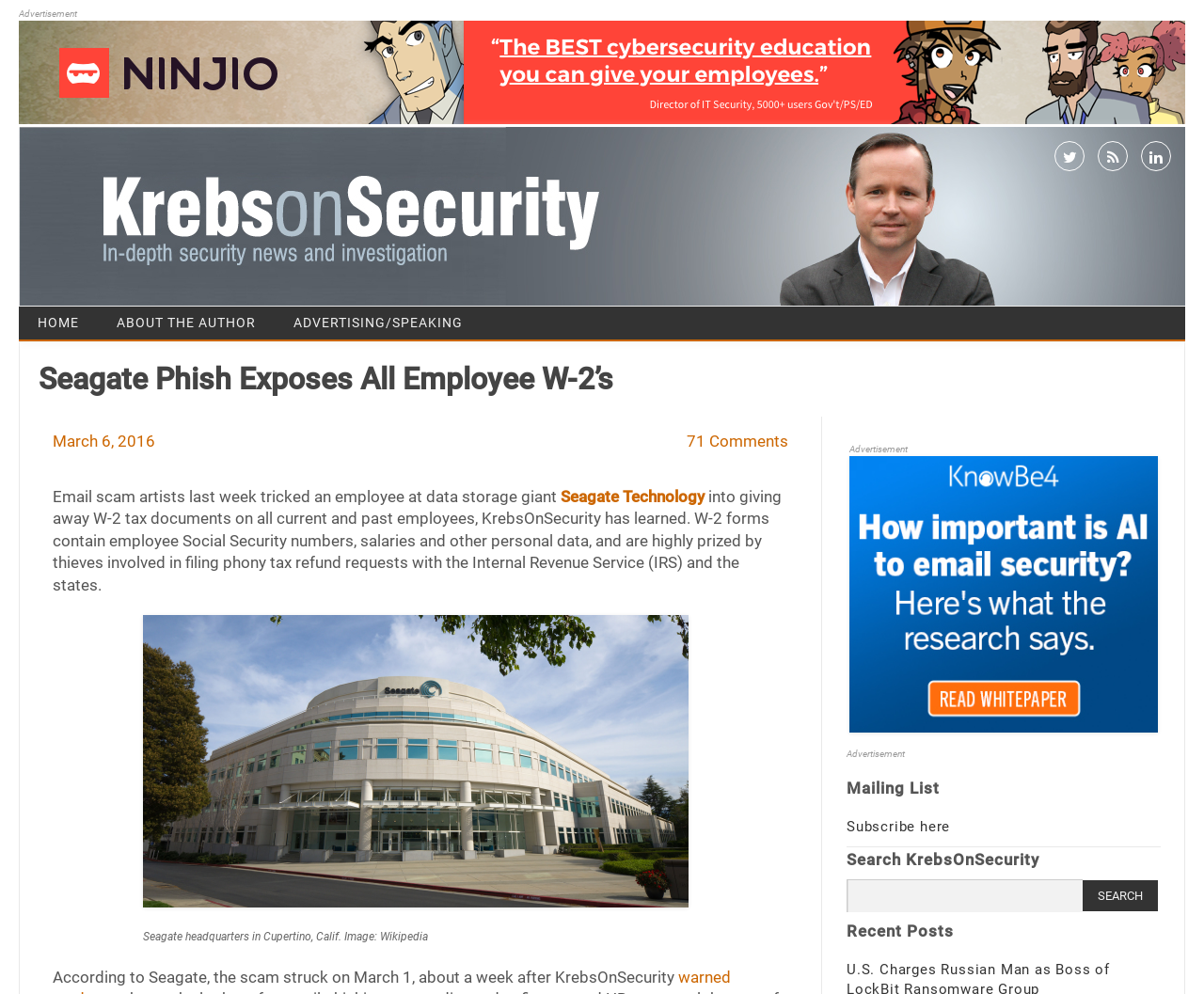Can you give a comprehensive explanation to the question given the content of the image?
What is the topic of the article?

I found the topic of the article by reading the title and the text content of the webpage, where it talks about a phishing scam that exposed employee W-2 tax documents.